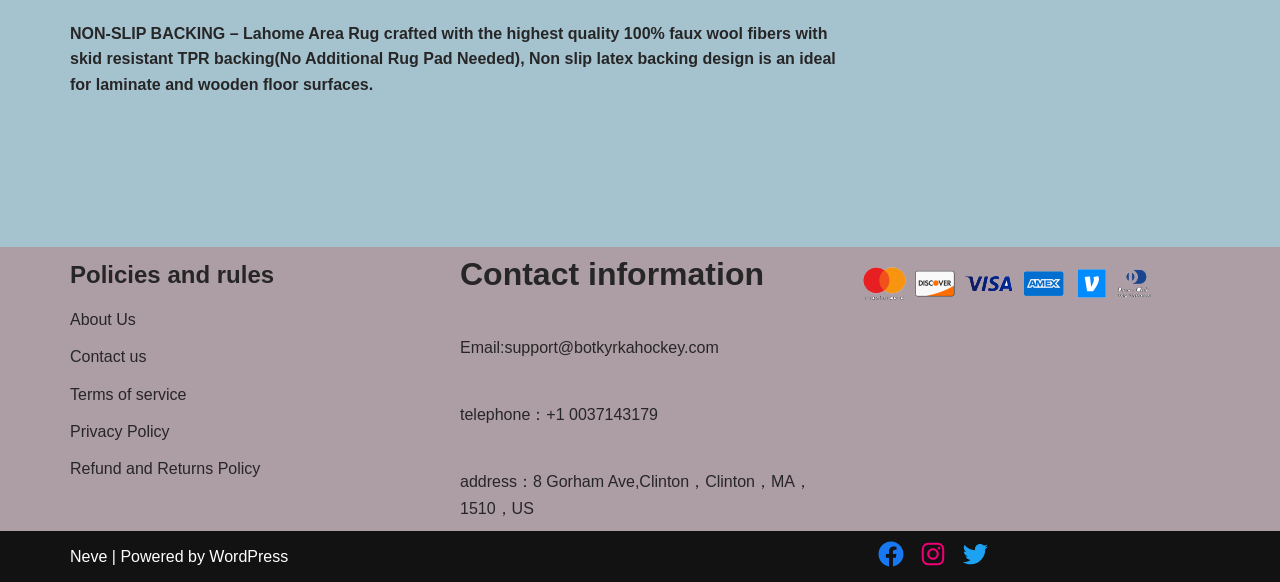Provide the bounding box coordinates of the HTML element described by the text: "WordPress".

[0.164, 0.941, 0.225, 0.97]